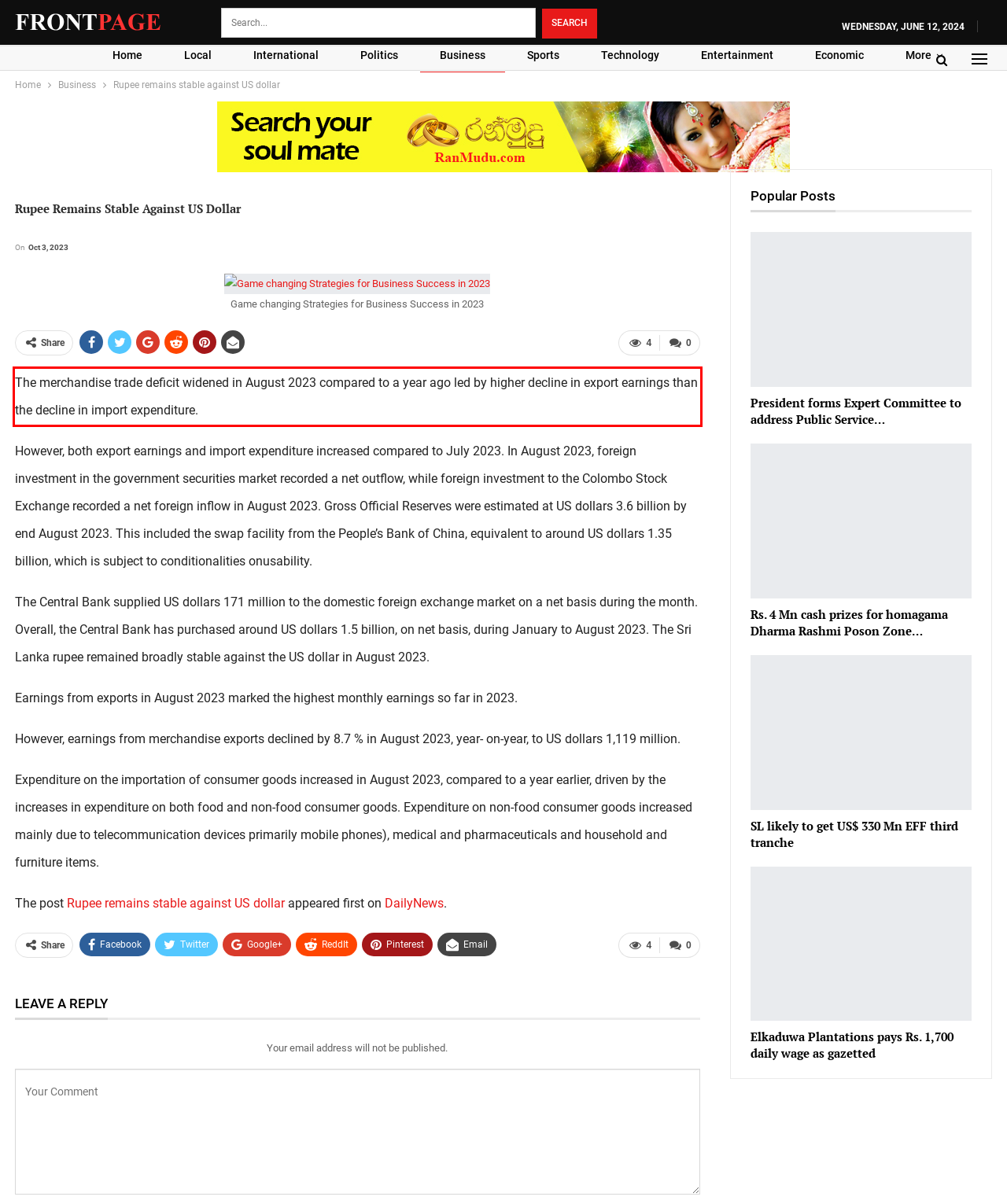Using OCR, extract the text content found within the red bounding box in the given webpage screenshot.

The merchandise trade deficit widened in August 2023 compared to a year ago led by higher decline in export earnings than the decline in import expenditure.